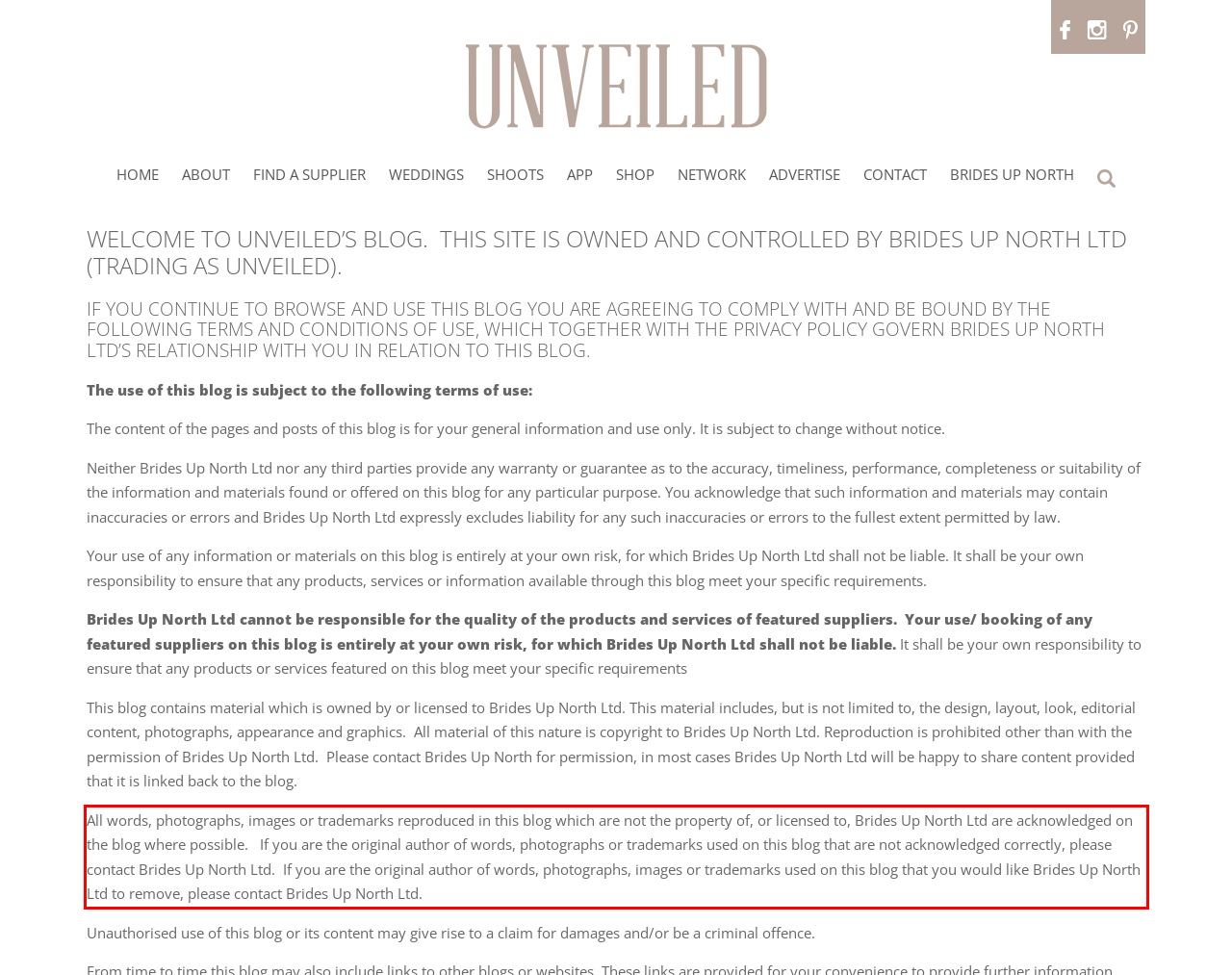Observe the screenshot of the webpage, locate the red bounding box, and extract the text content within it.

All words, photographs, images or trademarks reproduced in this blog which are not the property of, or licensed to, Brides Up North Ltd are acknowledged on the blog where possible. If you are the original author of words, photographs or trademarks used on this blog that are not acknowledged correctly, please contact Brides Up North Ltd. If you are the original author of words, photographs, images or trademarks used on this blog that you would like Brides Up North Ltd to remove, please contact Brides Up North Ltd.